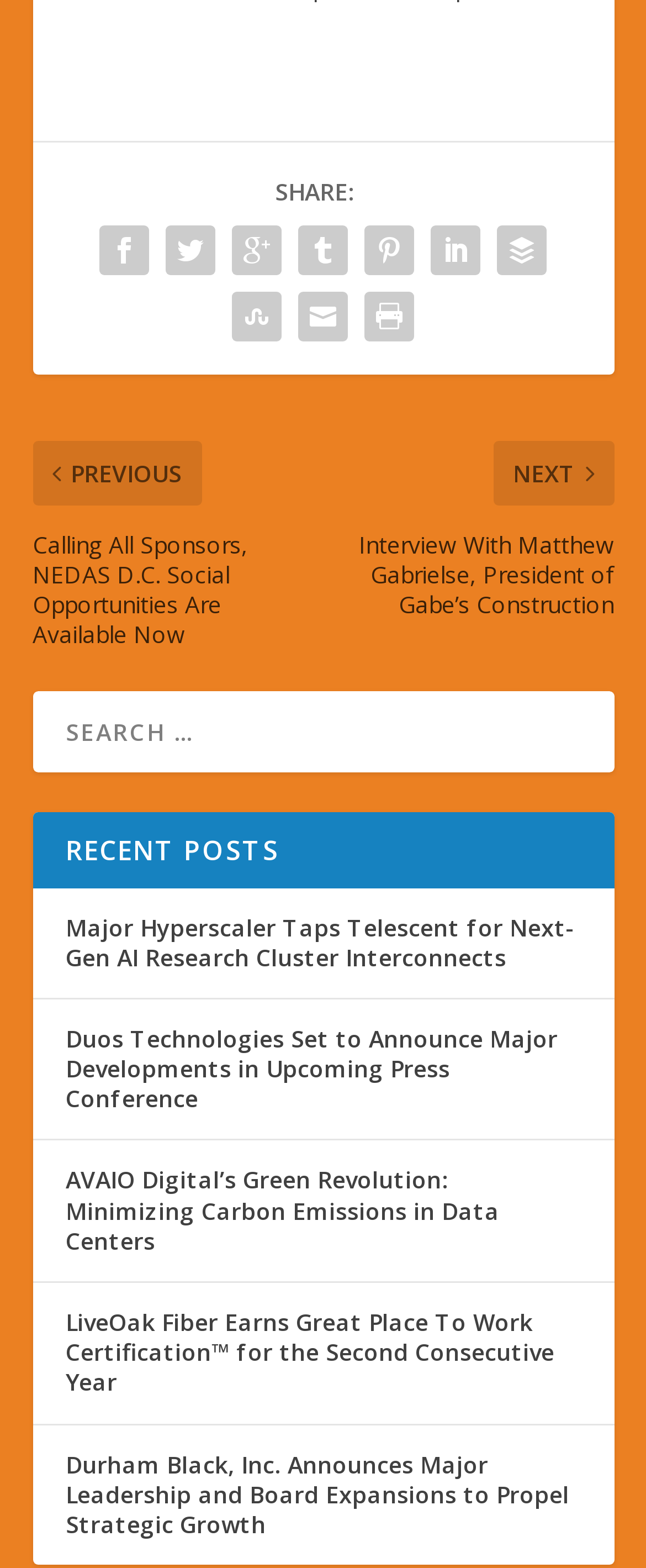Provide the bounding box coordinates for the specified HTML element described in this description: "name="s" placeholder="Search …"". The coordinates should be four float numbers ranging from 0 to 1, in the format [left, top, right, bottom].

[0.05, 0.44, 0.95, 0.492]